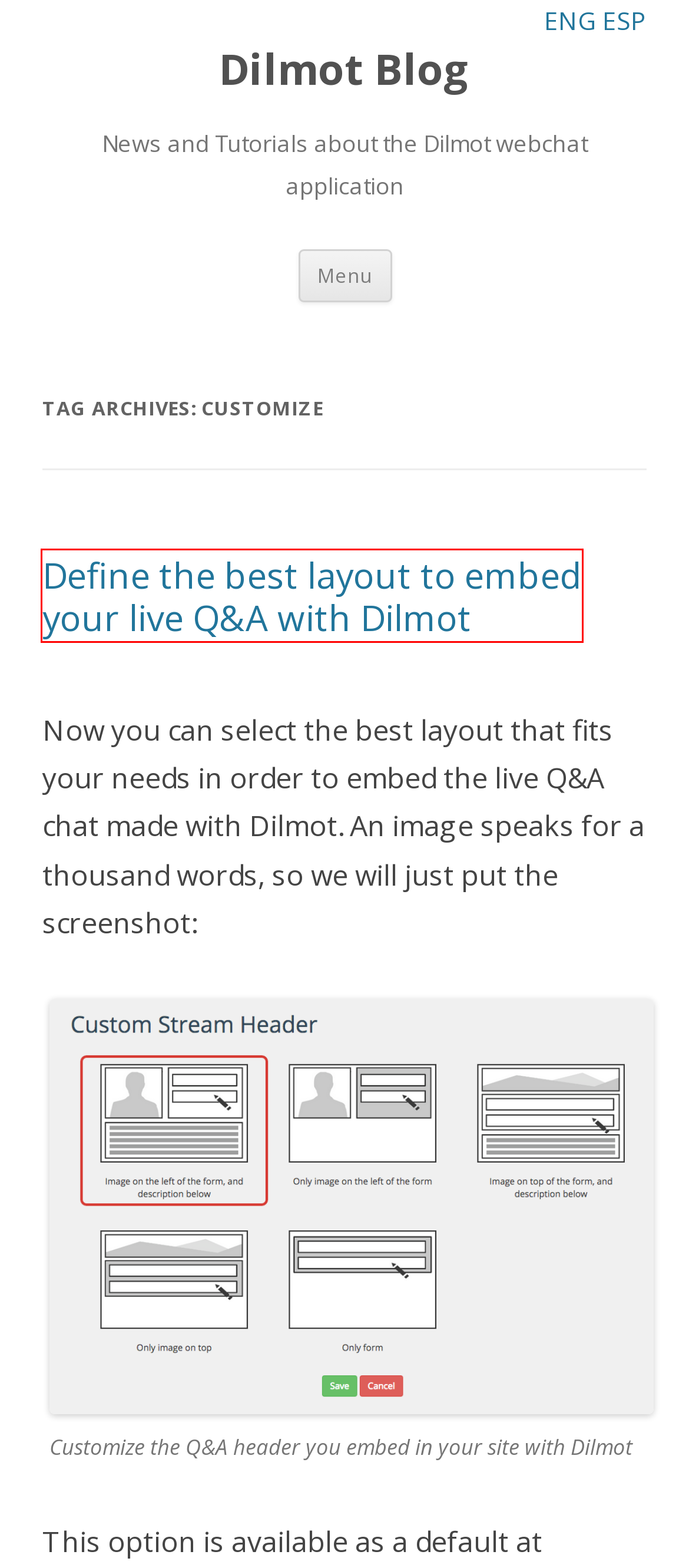Review the webpage screenshot and focus on the UI element within the red bounding box. Select the best-matching webpage description for the new webpage that follows after clicking the highlighted element. Here are the candidates:
A. Qstion | Dilmot Blog
B. On-line Q&A | Dilmot Blog
C. Now you can embed Instagram images into the Dilmot stream | Dilmot Blog
D. Webchat | Dilmot Blog
E. Content Engagement | Dilmot Blog
F. Webapp | Dilmot Blog
G. DILMOT's blog
H. Define the best layout to embed your live Q&A with Dilmot | Dilmot Blog

H